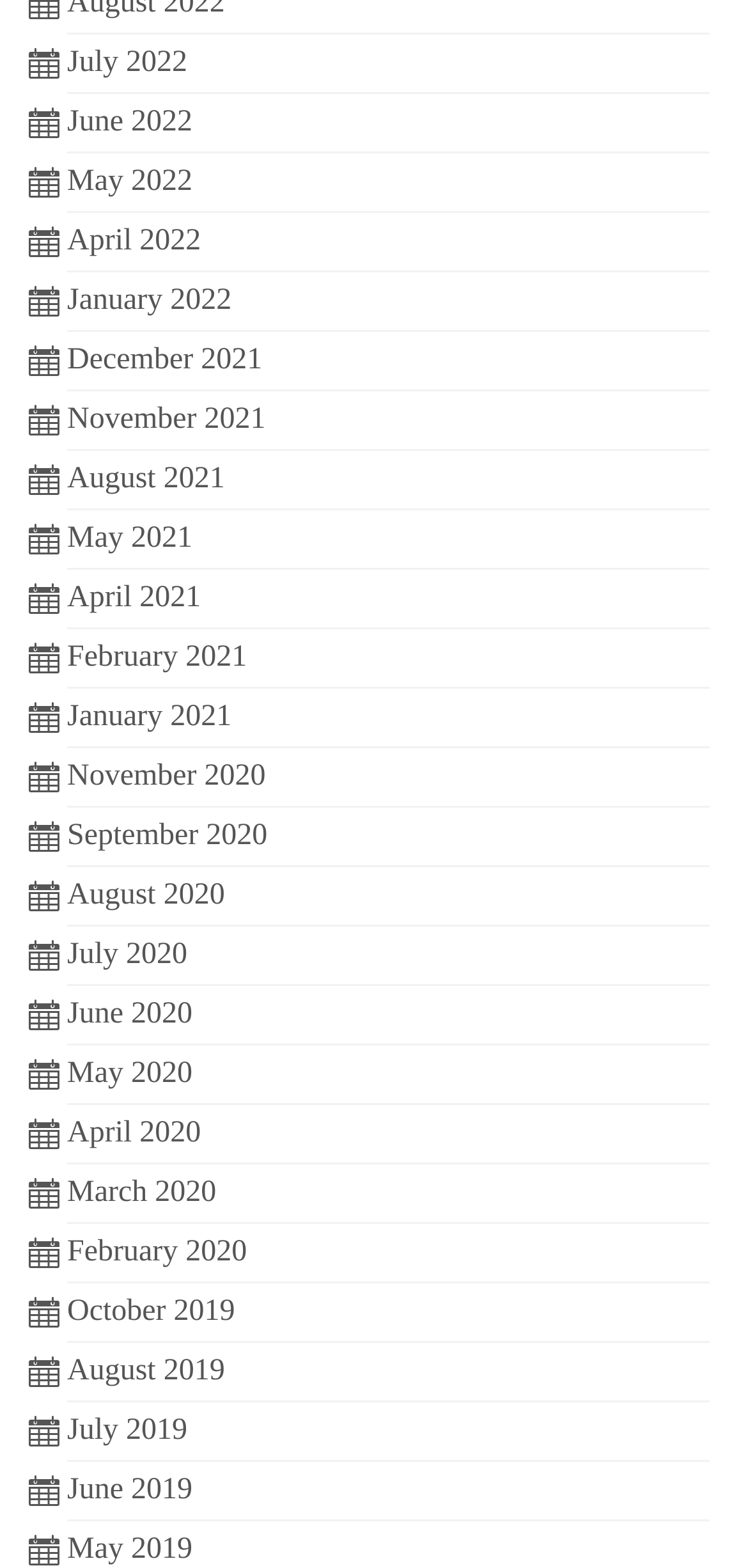Find the bounding box coordinates corresponding to the UI element with the description: "February 2021". The coordinates should be formatted as [left, top, right, bottom], with values as floats between 0 and 1.

[0.09, 0.409, 0.33, 0.429]